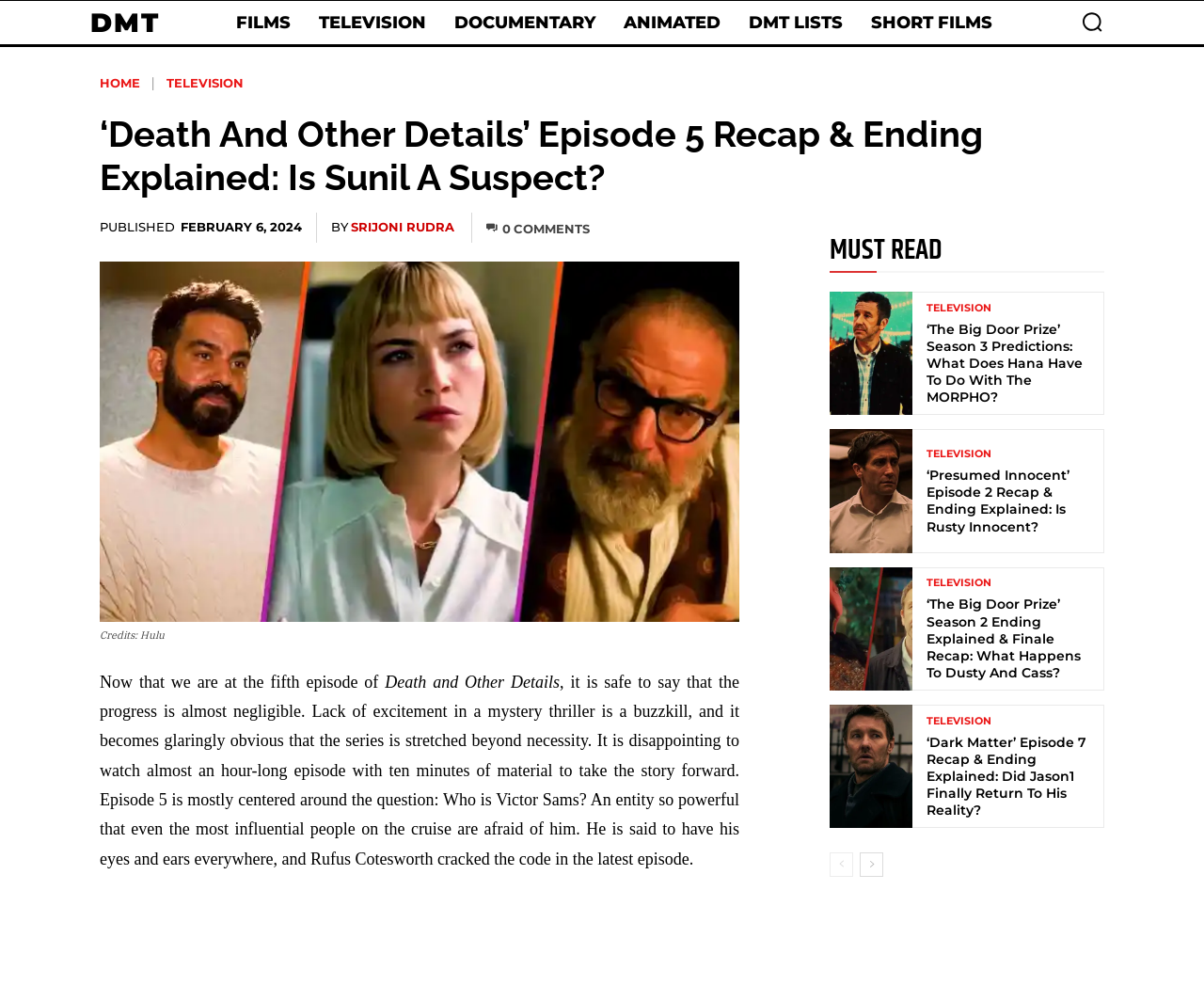Create a full and detailed caption for the entire webpage.

This webpage is a recap and review of the fifth episode of the series "Death and Other Details". The page has a prominent heading at the top, which reads "'Death And Other Details' Episode 5 Recap & Ending Explained: Is Sunil A Suspect?".

Below the heading, there is a horizontal navigation menu with links to different categories, including "DMT", "FILMS", "TELEVISION", "DOCUMENTARY", "ANIMATED", and "DMT LISTS". To the right of this menu, there is a small image.

The main content of the page is divided into two sections. The first section is a brief introduction to the episode, which discusses the lack of progress and excitement in the series. This text is accompanied by a large image from the Hulu series, with a caption crediting Hulu.

The second section is a collection of links to other articles and recaps, labeled as "MUST READ". These links are arranged in a vertical list, with each link accompanied by a heading and a category label ("TELEVISION"). The links appear to be related to other TV series, including "The Big Door Prize", "Presumed Innocent", and "Dark Matter".

At the bottom of the page, there are navigation links to previous and next pages.